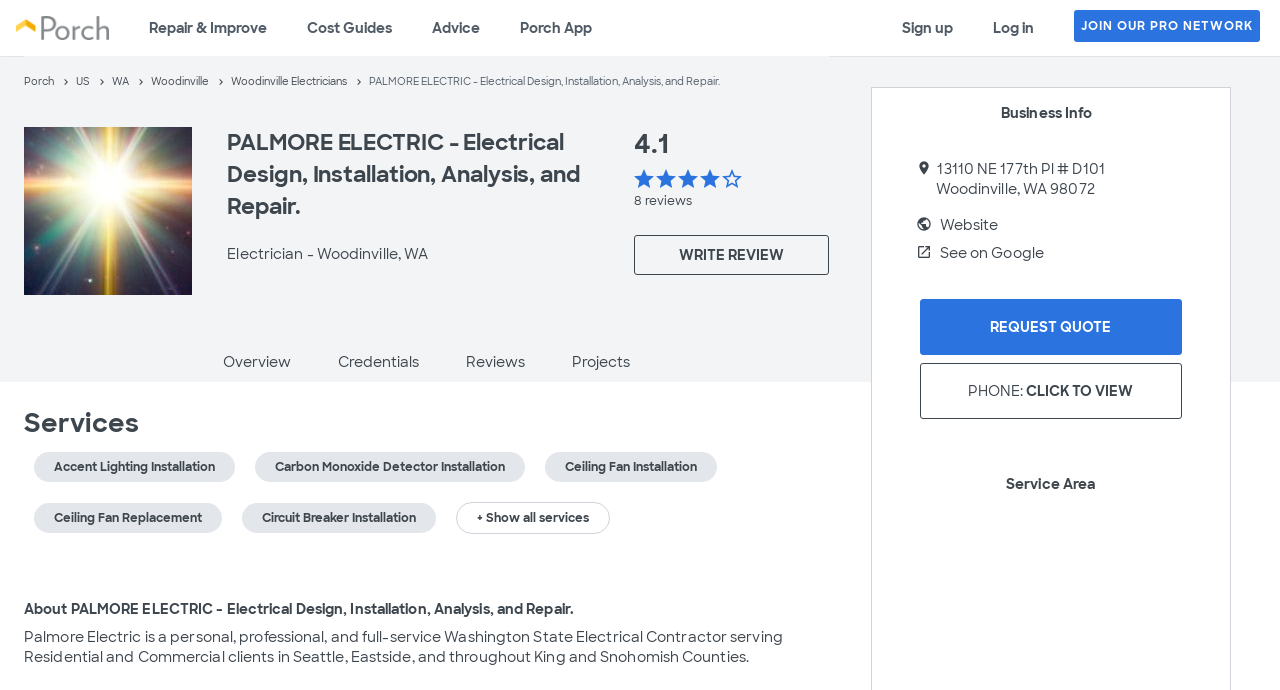Find the bounding box coordinates corresponding to the UI element with the description: "Log in". The coordinates should be formatted as [left, top, right, bottom], with values as floats between 0 and 1.

[0.76, 0.0, 0.823, 0.081]